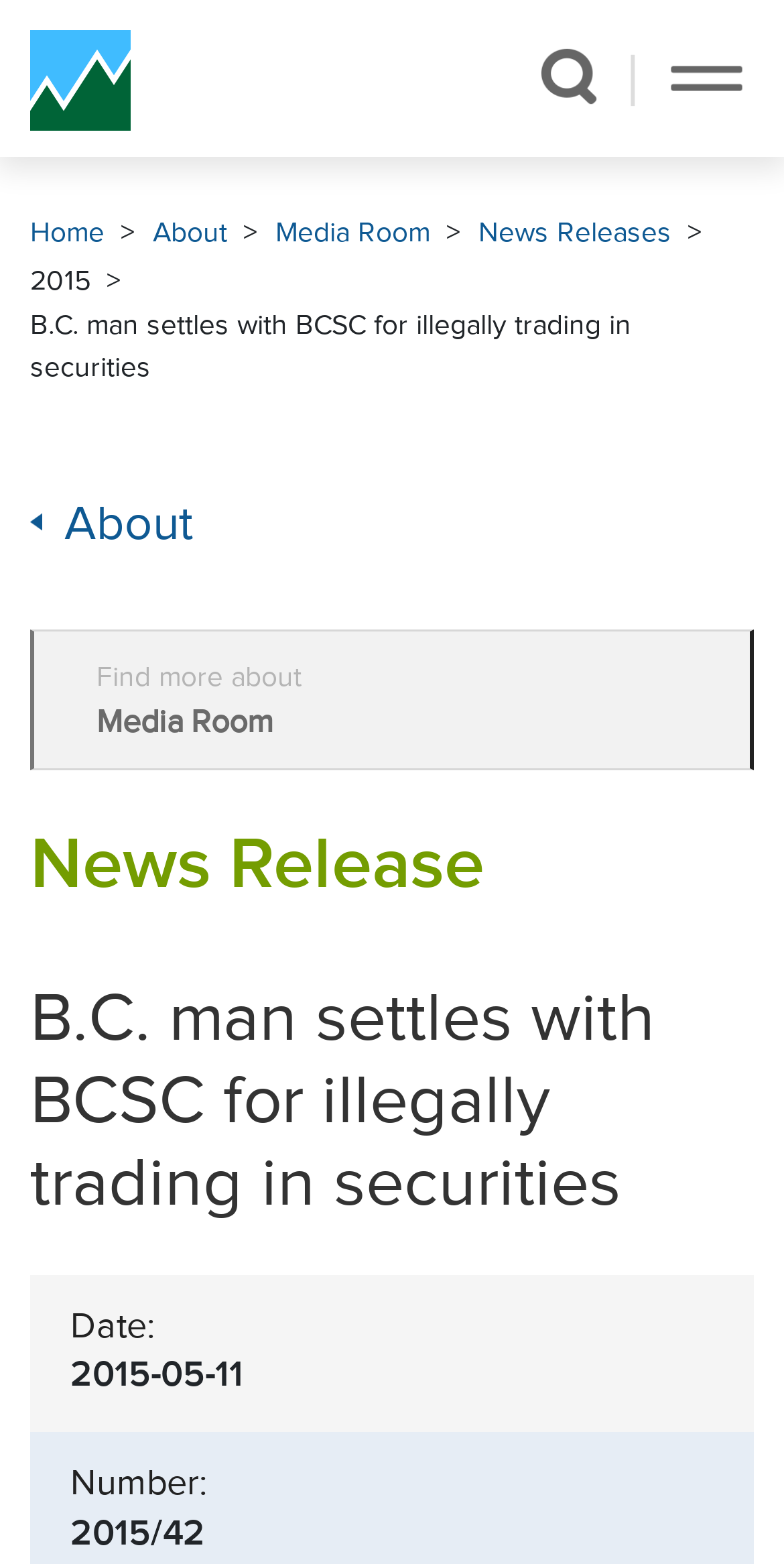Pinpoint the bounding box coordinates of the element that must be clicked to accomplish the following instruction: "Click the BCSC Icon". The coordinates should be in the format of four float numbers between 0 and 1, i.e., [left, top, right, bottom].

[0.038, 0.016, 0.167, 0.084]